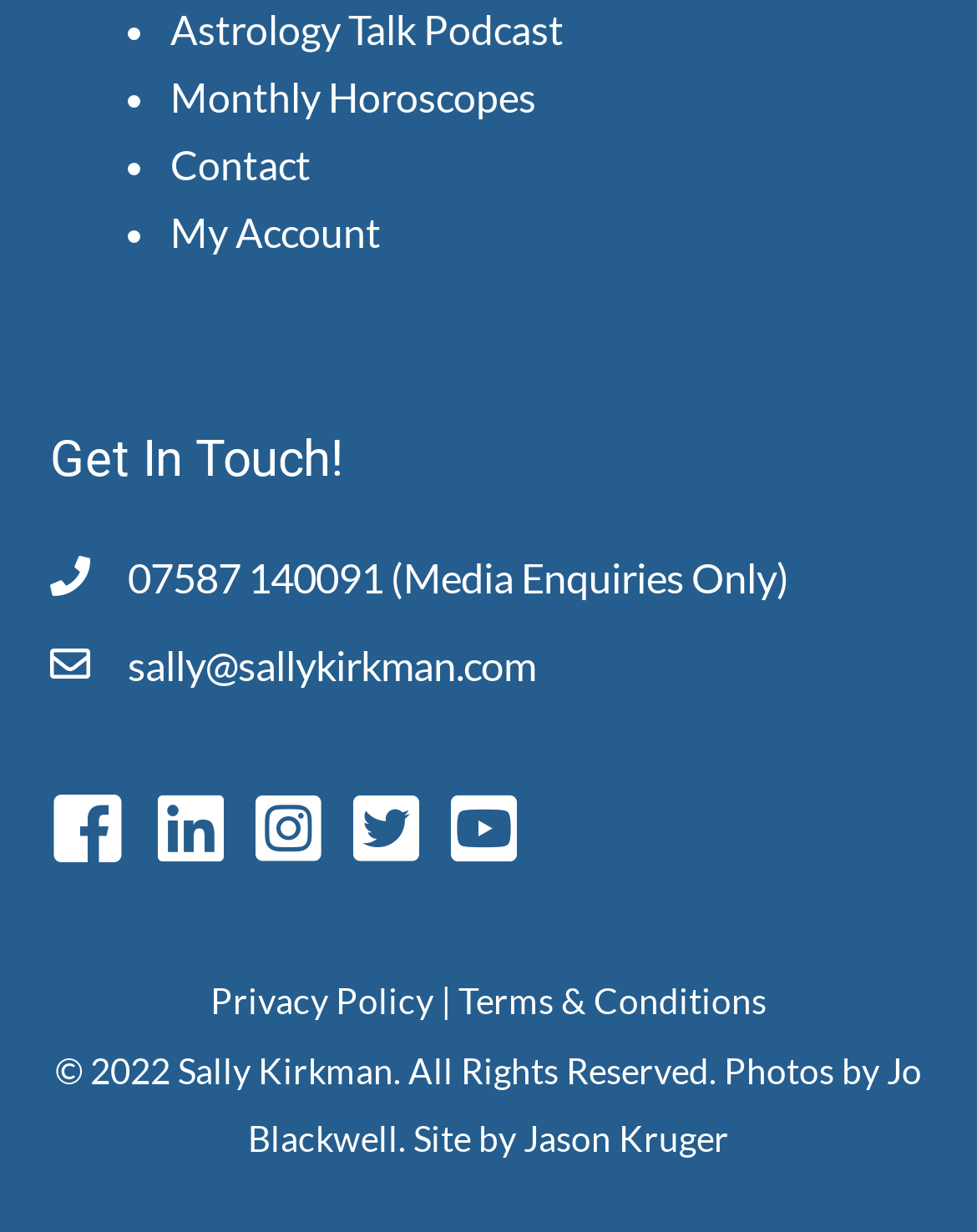Please respond to the question using a single word or phrase:
What is the contact phone number?

07587 140091